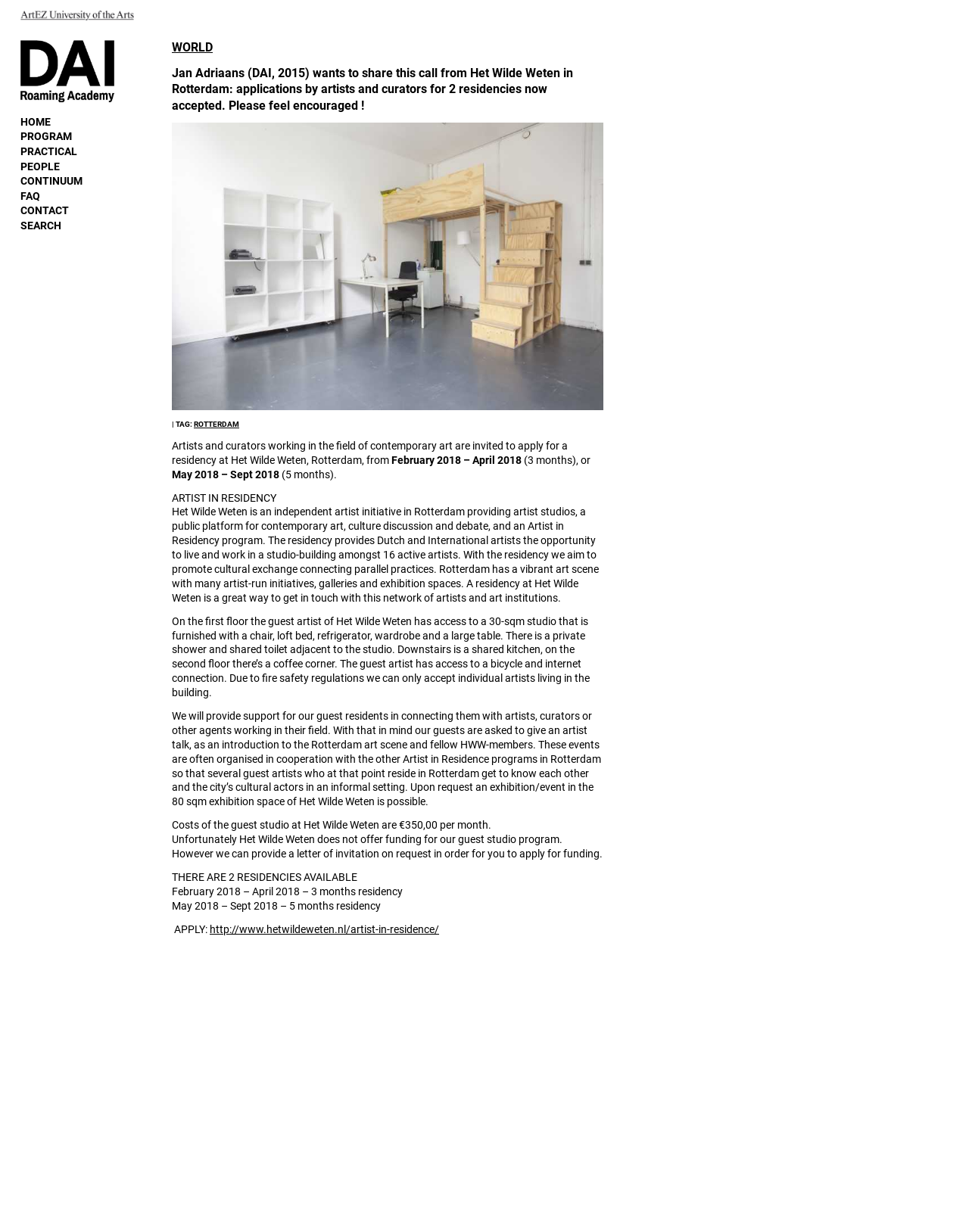Based on the element description: "alt="DAI logo"", identify the bounding box coordinates for this UI element. The coordinates must be four float numbers between 0 and 1, listed as [left, top, right, bottom].

[0.021, 0.077, 0.138, 0.085]